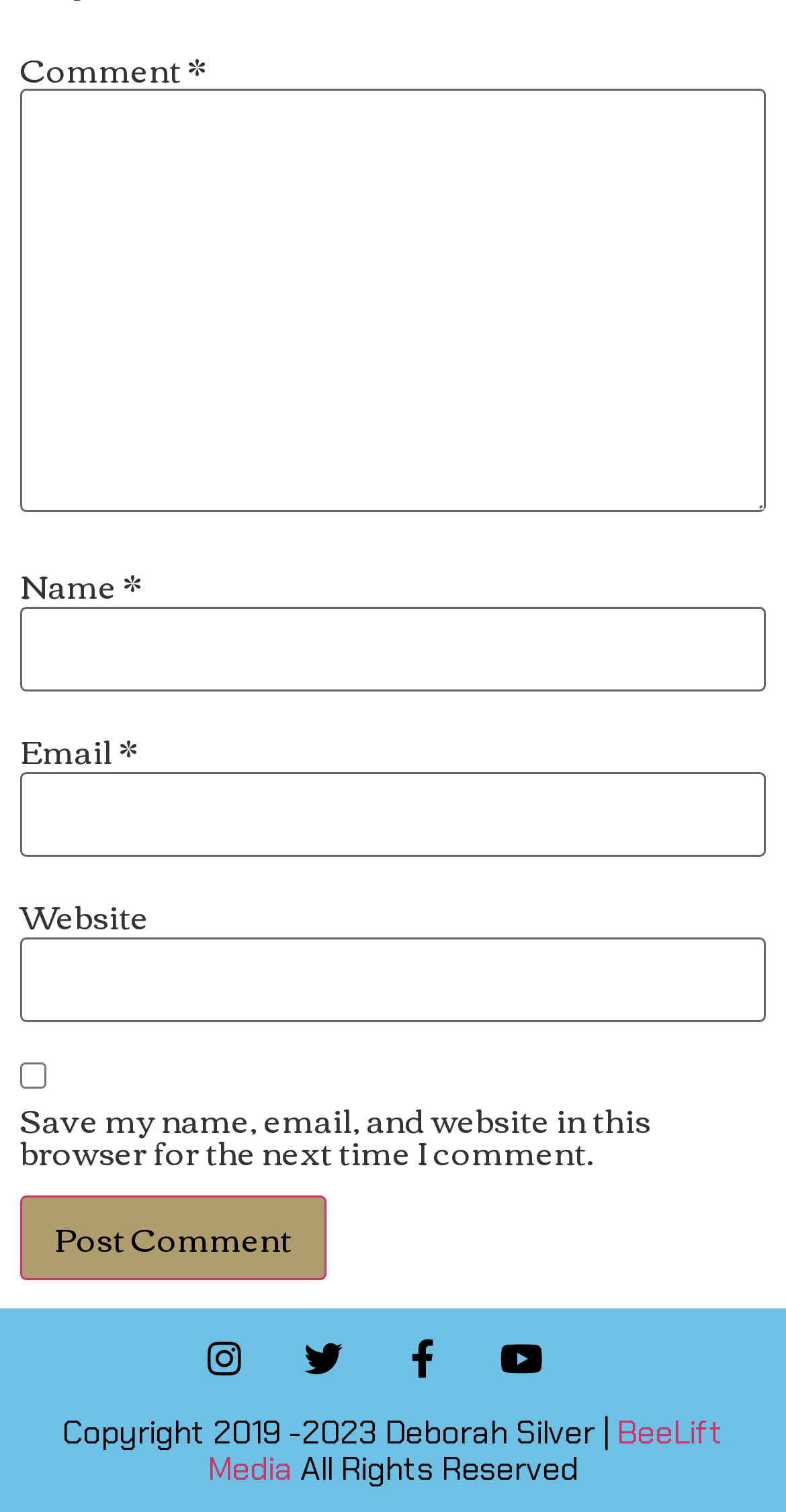How many social media links are available?
Using the information from the image, give a concise answer in one word or a short phrase.

4